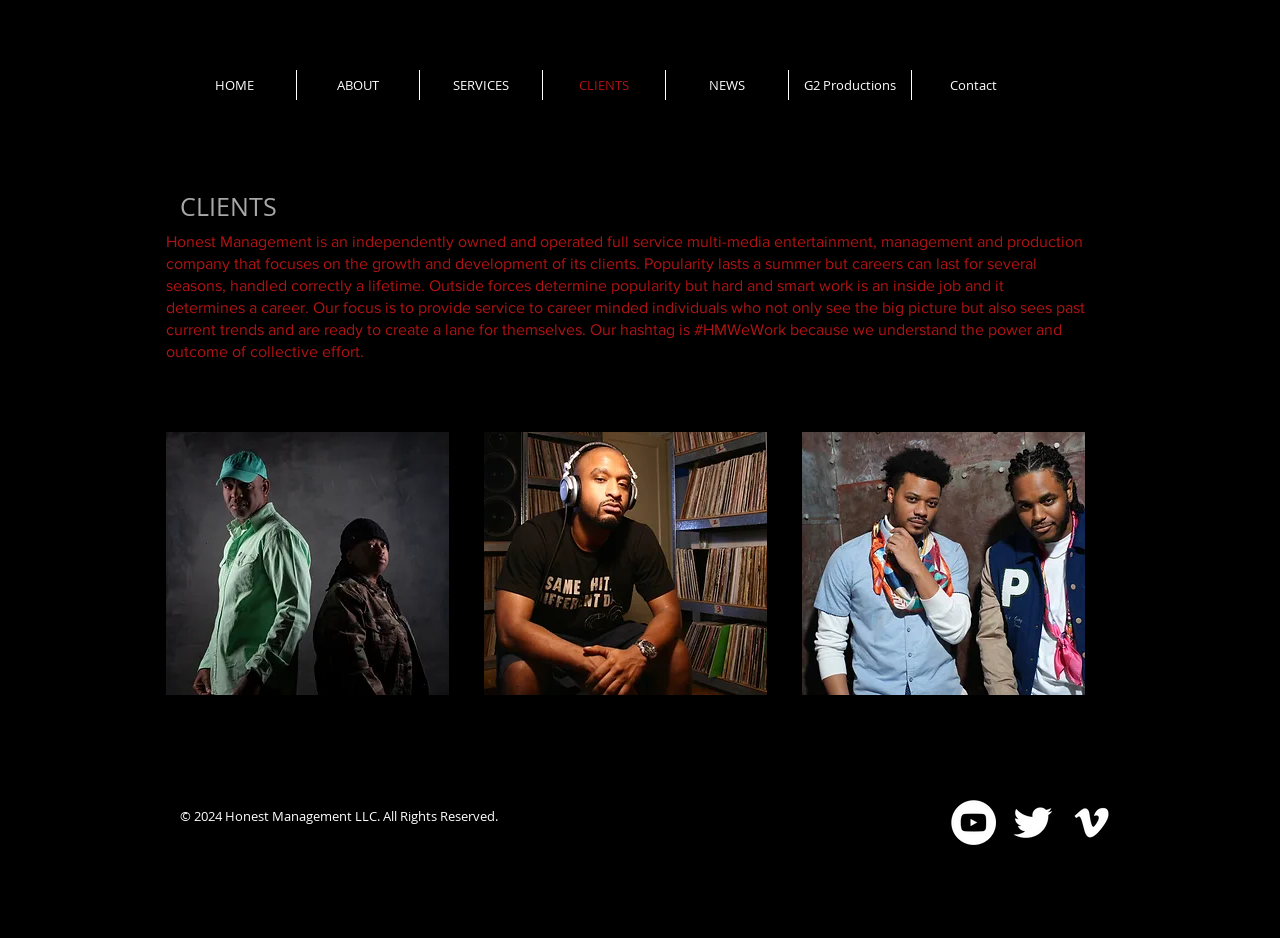Identify the bounding box coordinates for the element you need to click to achieve the following task: "Go to the NEWS page". The coordinates must be four float values ranging from 0 to 1, formatted as [left, top, right, bottom].

[0.52, 0.075, 0.616, 0.107]